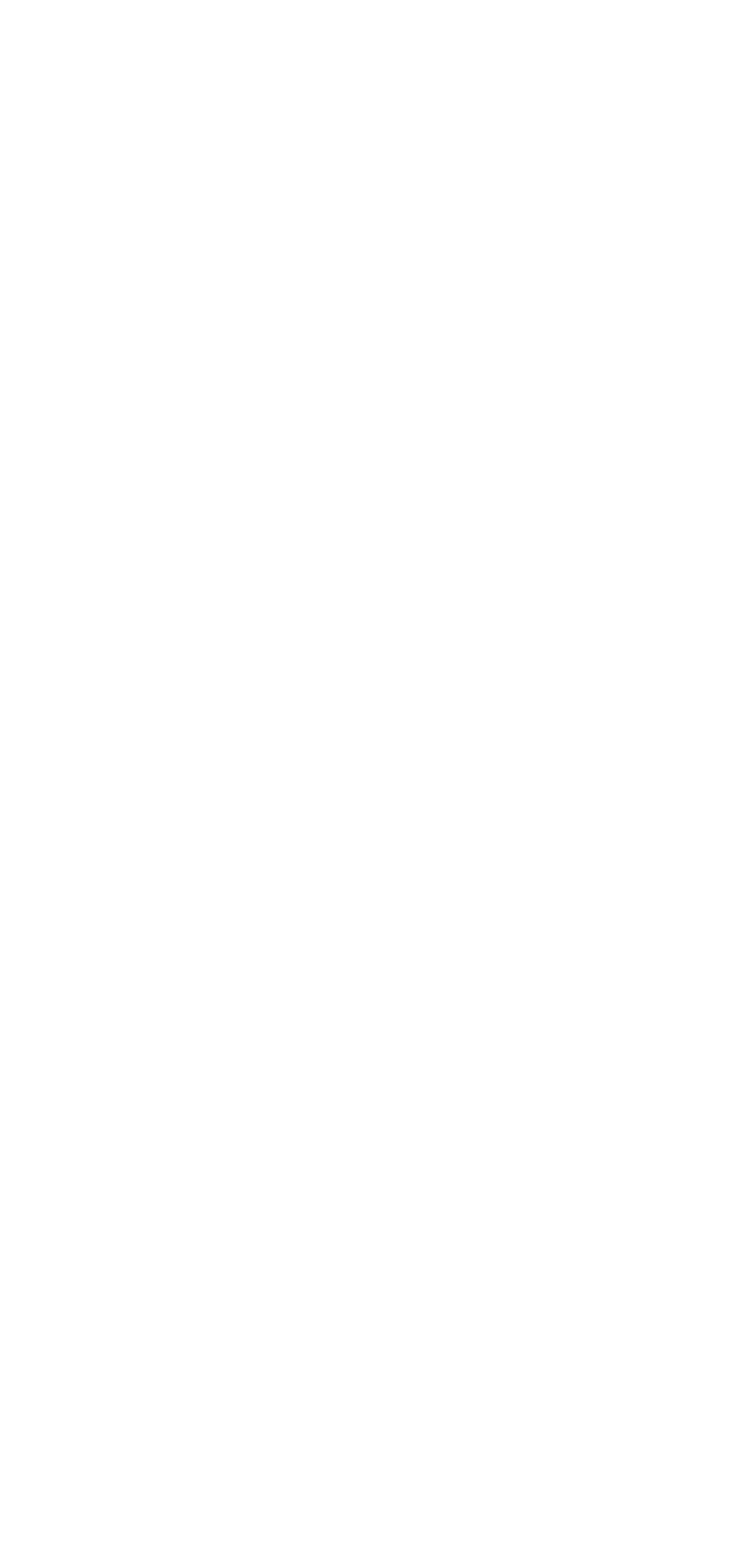Please determine the bounding box coordinates for the element that should be clicked to follow these instructions: "view the second wedding photo".

[0.297, 0.105, 0.554, 0.227]